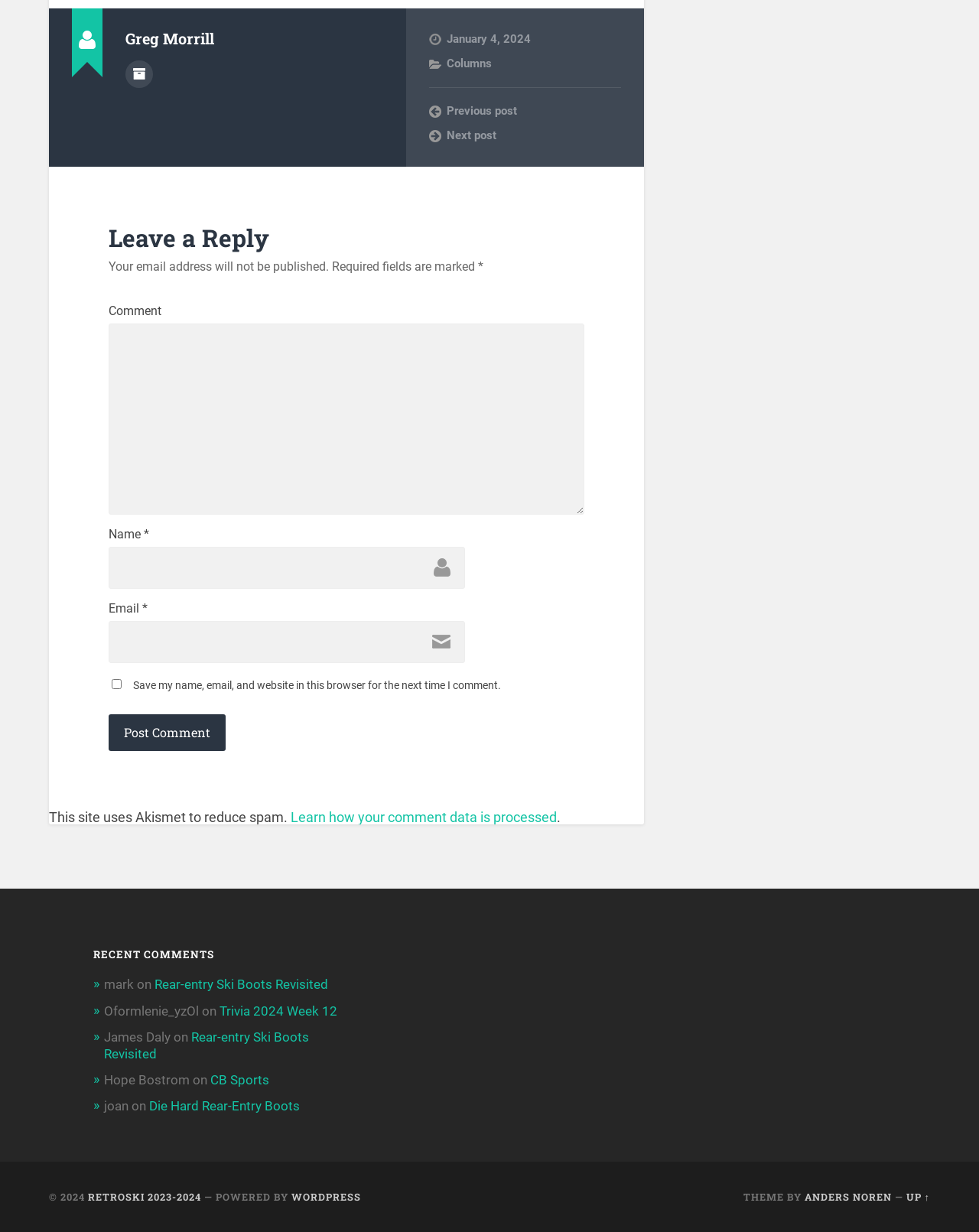What is the purpose of the checkbox?
Answer the question based on the image using a single word or a brief phrase.

Save comment data